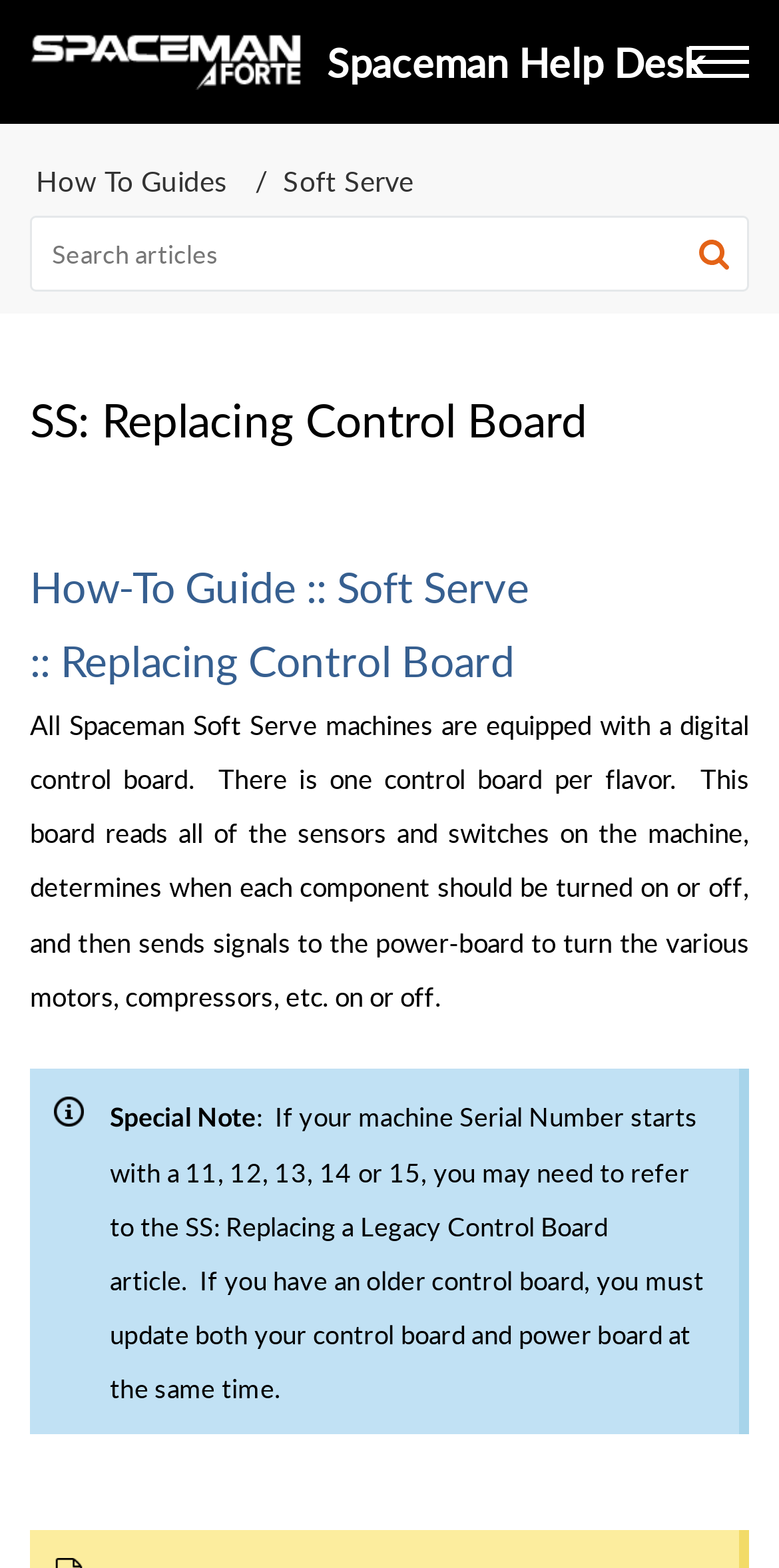Offer an extensive depiction of the webpage and its key elements.

The webpage is about replacing a control board in a Spaceman Soft Serve machine. At the top left, there is a link and an image, which are likely a logo or a brand identifier. Next to it, there is a static text "Spaceman Help Desk" that serves as a header. 

Below the header, there is a navigation section with breadcrumbs, which includes two links: "How To Guides" and "Soft Serve". 

To the right of the breadcrumbs, there is a search bar with a textbox and a search button. The search button has an image inside it. 

Below the search bar, there is a heading "SS: Replacing Control Board" followed by a static text that provides a brief introduction to the guide. The introduction explains that the control board is a crucial component of the Soft Serve machine, responsible for reading sensors and switches and sending signals to the power board.

The main content of the guide is divided into sections, with a static text describing the process of replacing the control board. There is an image in the middle of the content, likely an illustration or a diagram related to the replacement process.

Further down, there is a special note section with two static texts, which provide additional information and warnings for users with older machines.